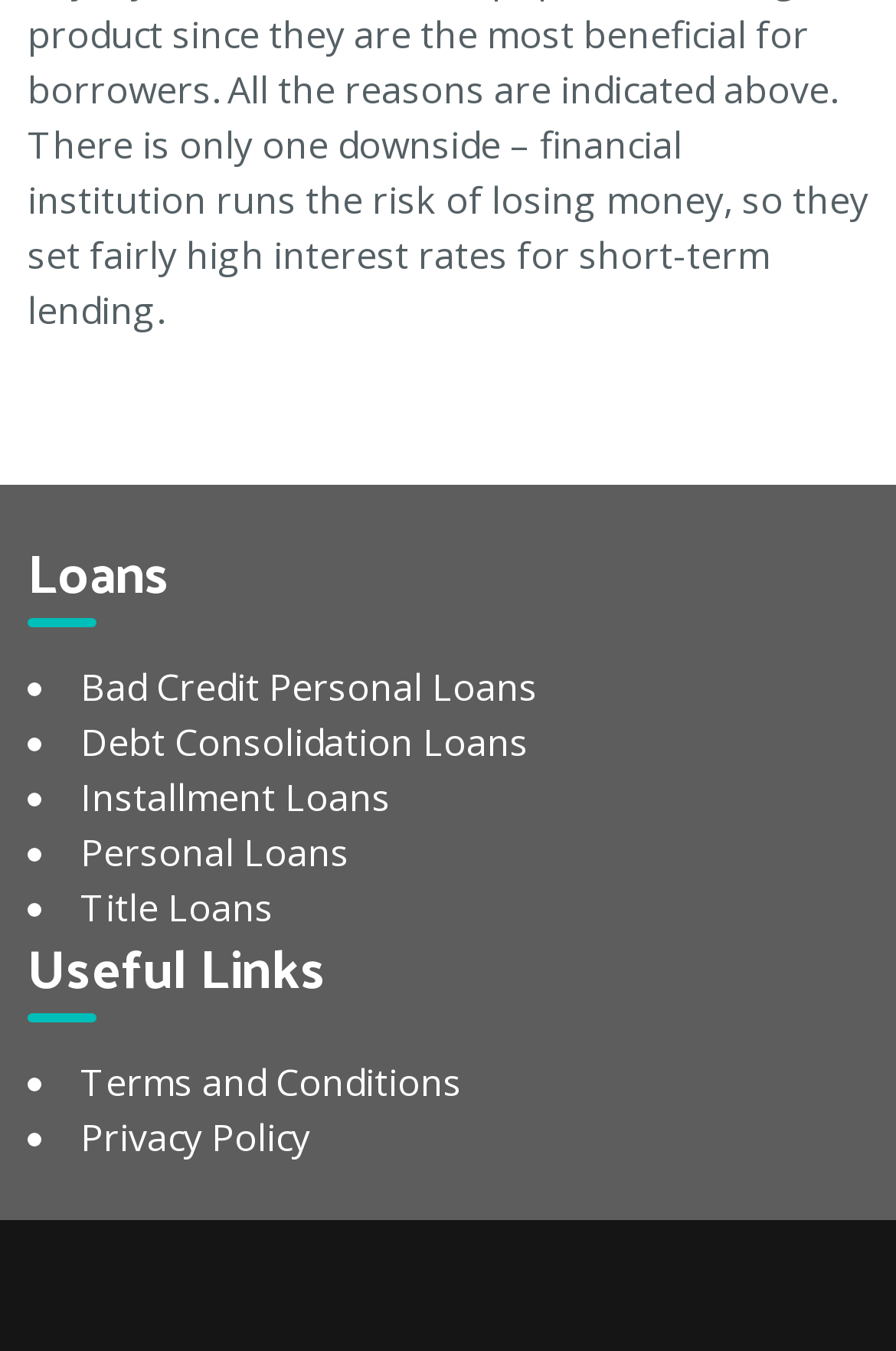How many sections are on this webpage?
Refer to the image and give a detailed answer to the query.

The webpage has two main sections: 'Loans' and 'Useful Links', which are separated by a clear heading and contain different types of links and information.